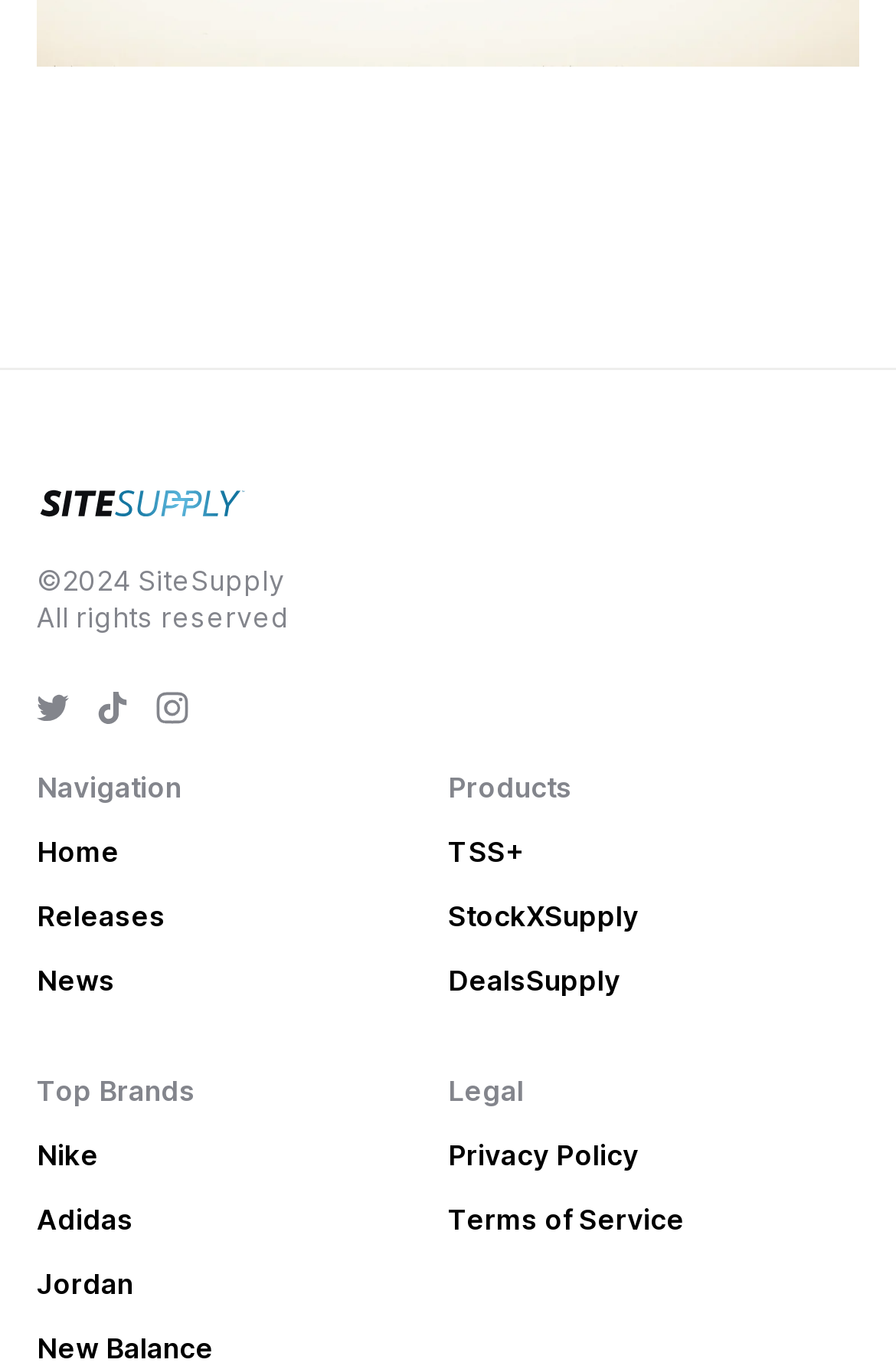Please specify the bounding box coordinates for the clickable region that will help you carry out the instruction: "View Privacy Policy".

[0.5, 0.834, 0.713, 0.859]